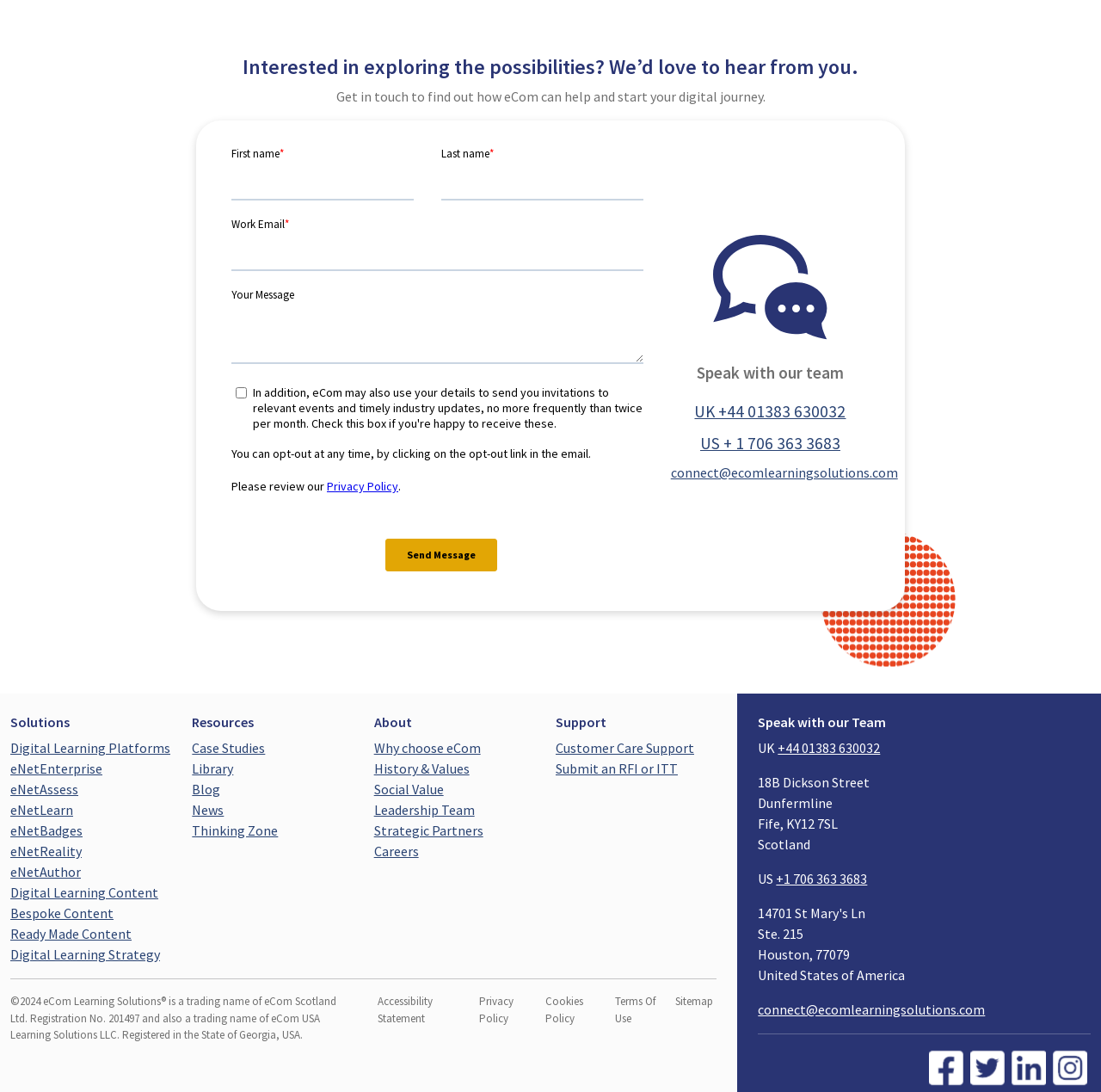What is the company's name?
Based on the image, respond with a single word or phrase.

eCom Learning Solutions